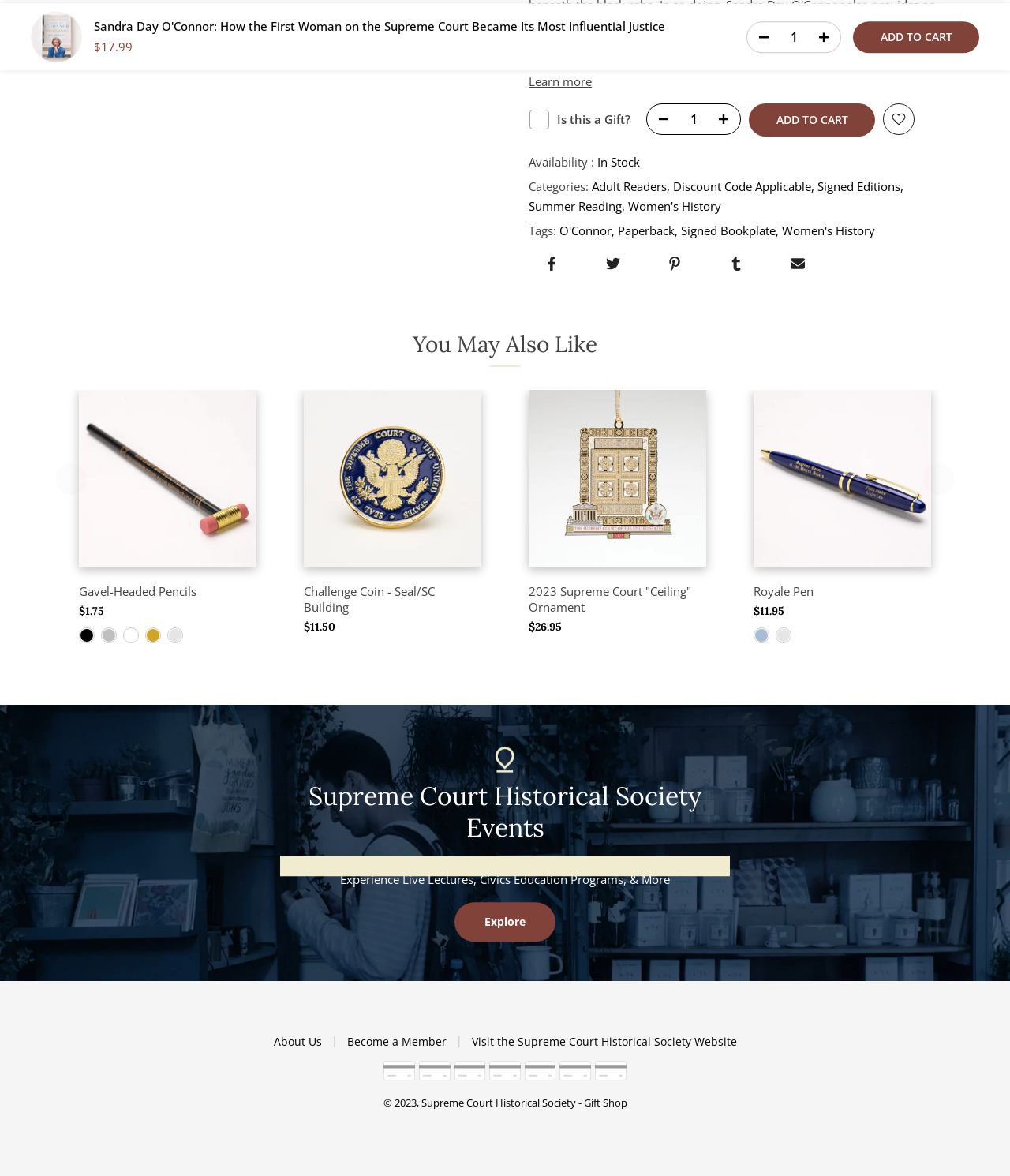What is the function of the button with the text 'ADD TO CART'?
Please provide a single word or phrase in response based on the screenshot.

Add the book to the cart